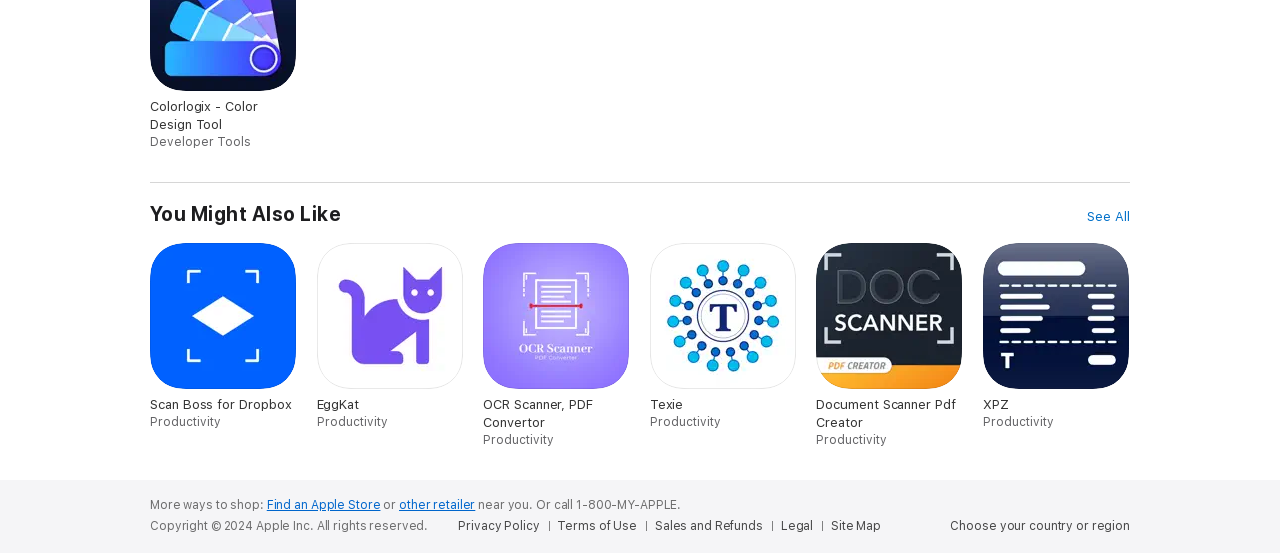Determine the bounding box coordinates for the HTML element described here: "Legal".

[0.61, 0.937, 0.642, 0.966]